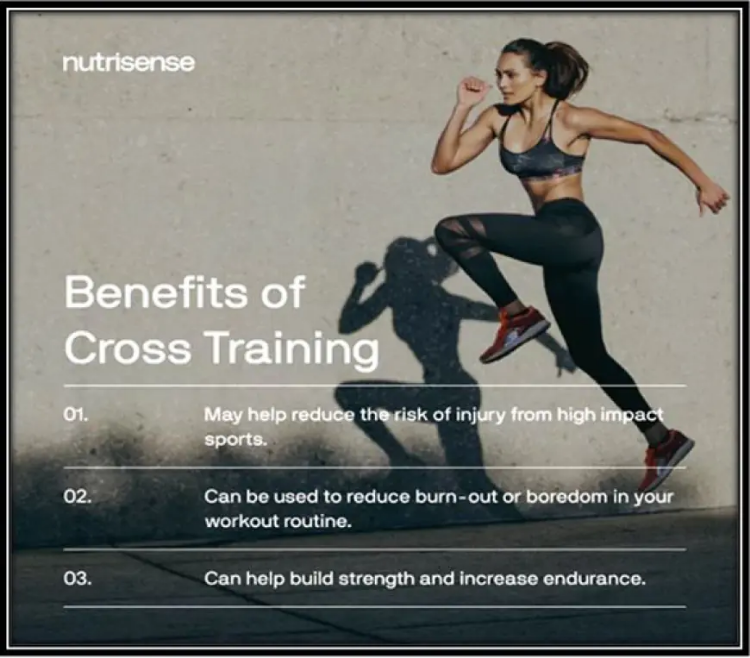Give a one-word or one-phrase response to the question: 
How many benefits of cross-training are listed?

Three